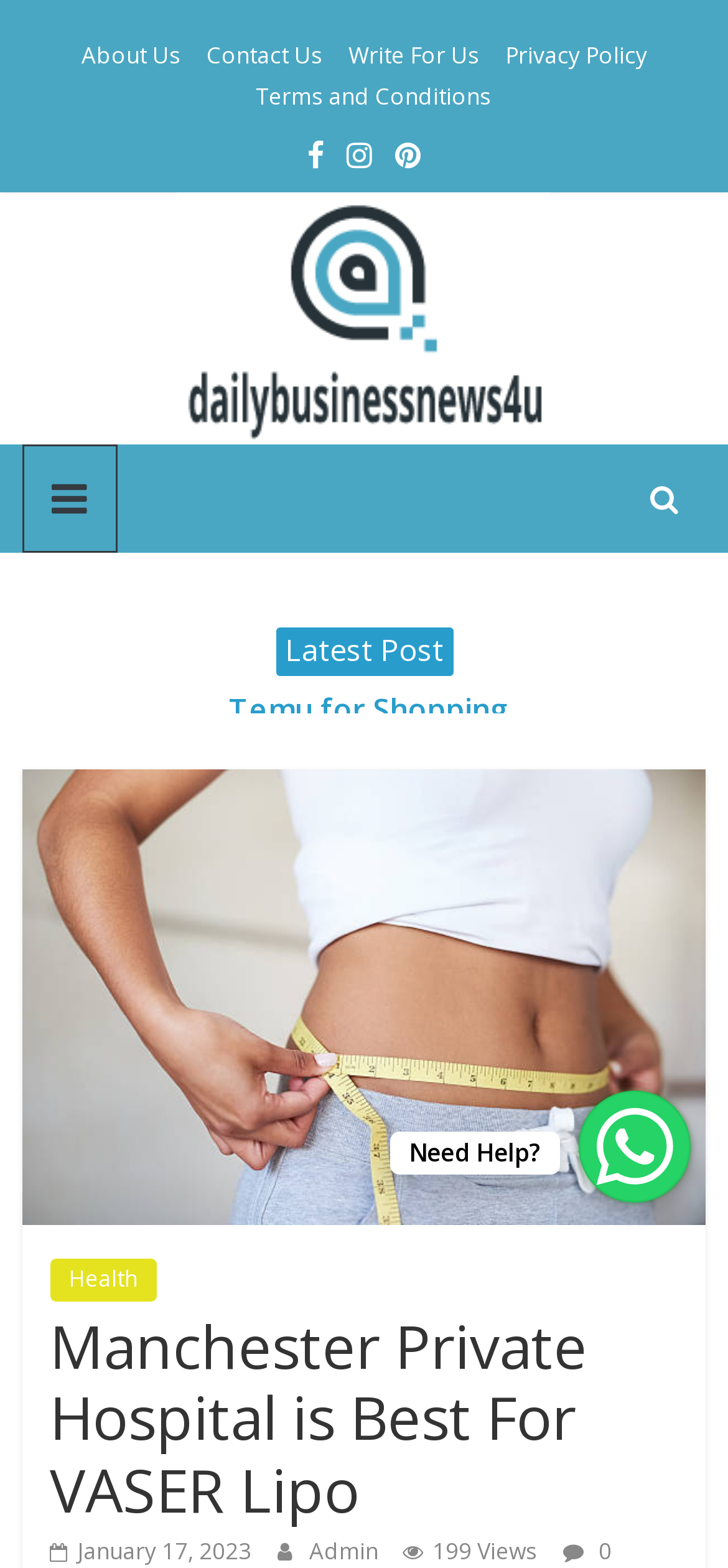Please indicate the bounding box coordinates for the clickable area to complete the following task: "View the logo". The coordinates should be specified as four float numbers between 0 and 1, i.e., [left, top, right, bottom].

[0.244, 0.123, 0.756, 0.284]